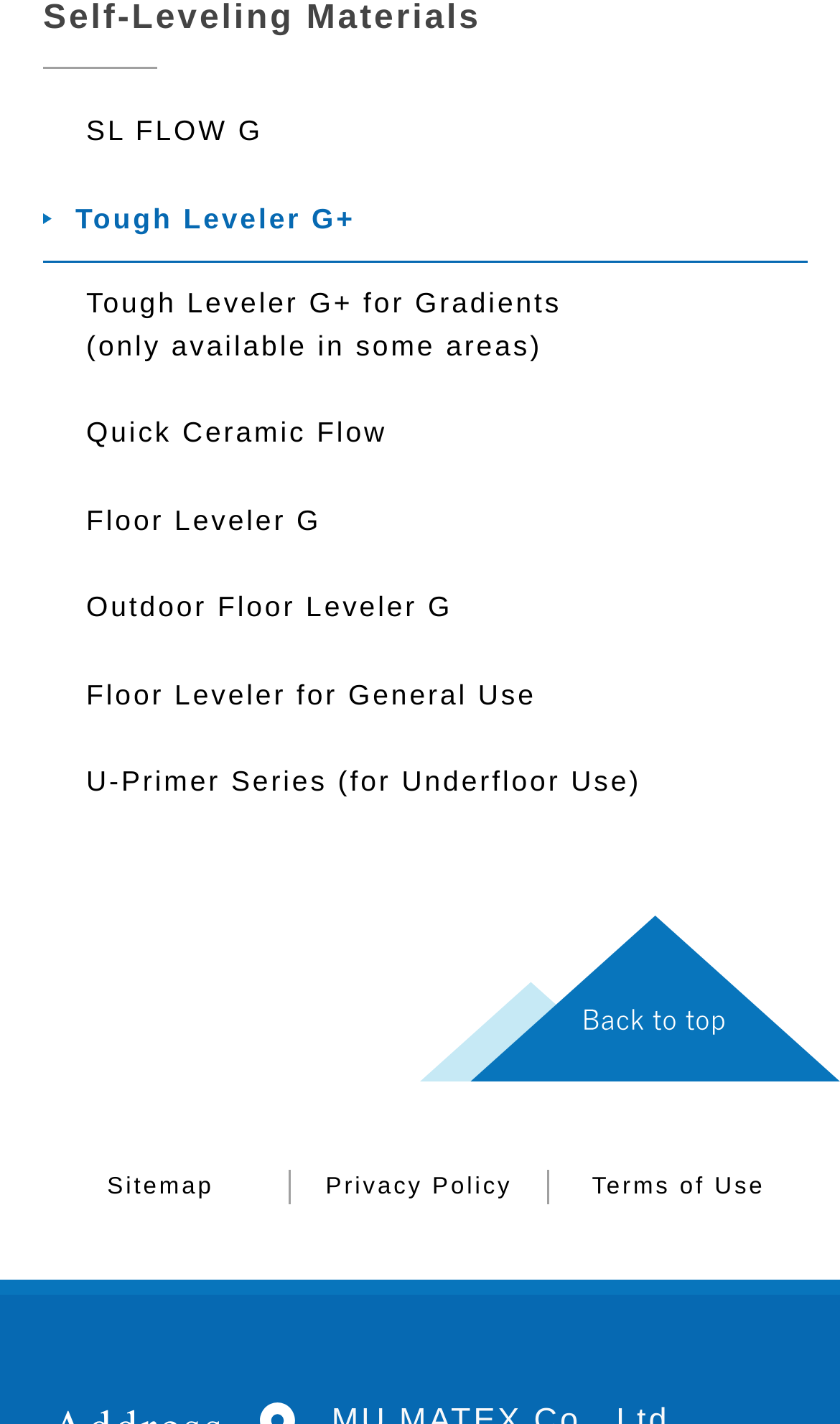Respond with a single word or phrase to the following question: How many links are there for self-leveling materials?

7